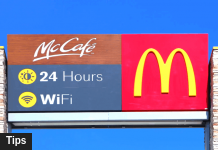Use the information in the screenshot to answer the question comprehensively: What is the color of the sky in the background?

The caption describes the iconic McDonald's logo set against a bright blue sky, which enhances the visibility of the sign, indicating that the color of the sky in the background is bright blue.